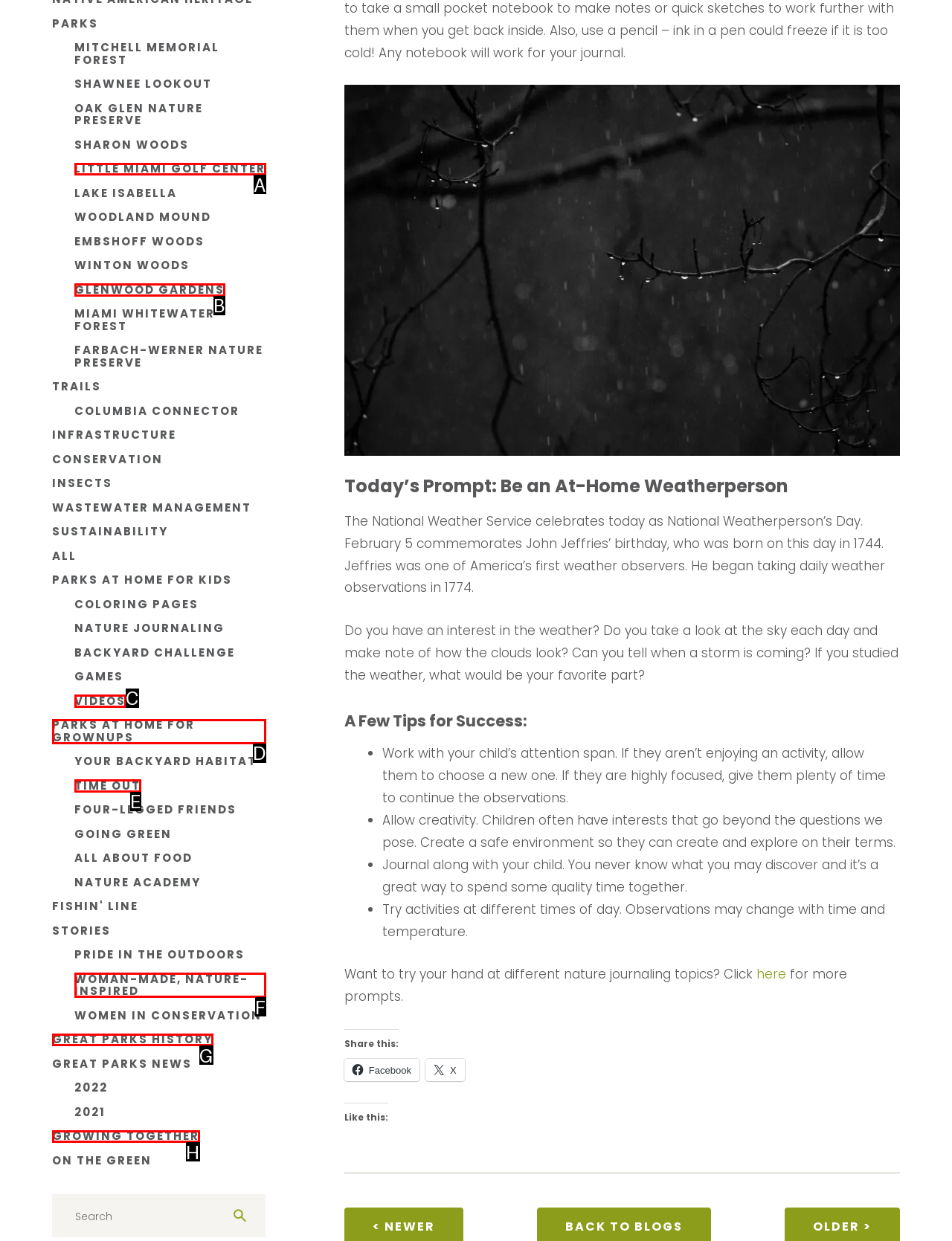Select the HTML element that best fits the description: Contact Us
Respond with the letter of the correct option from the choices given.

None